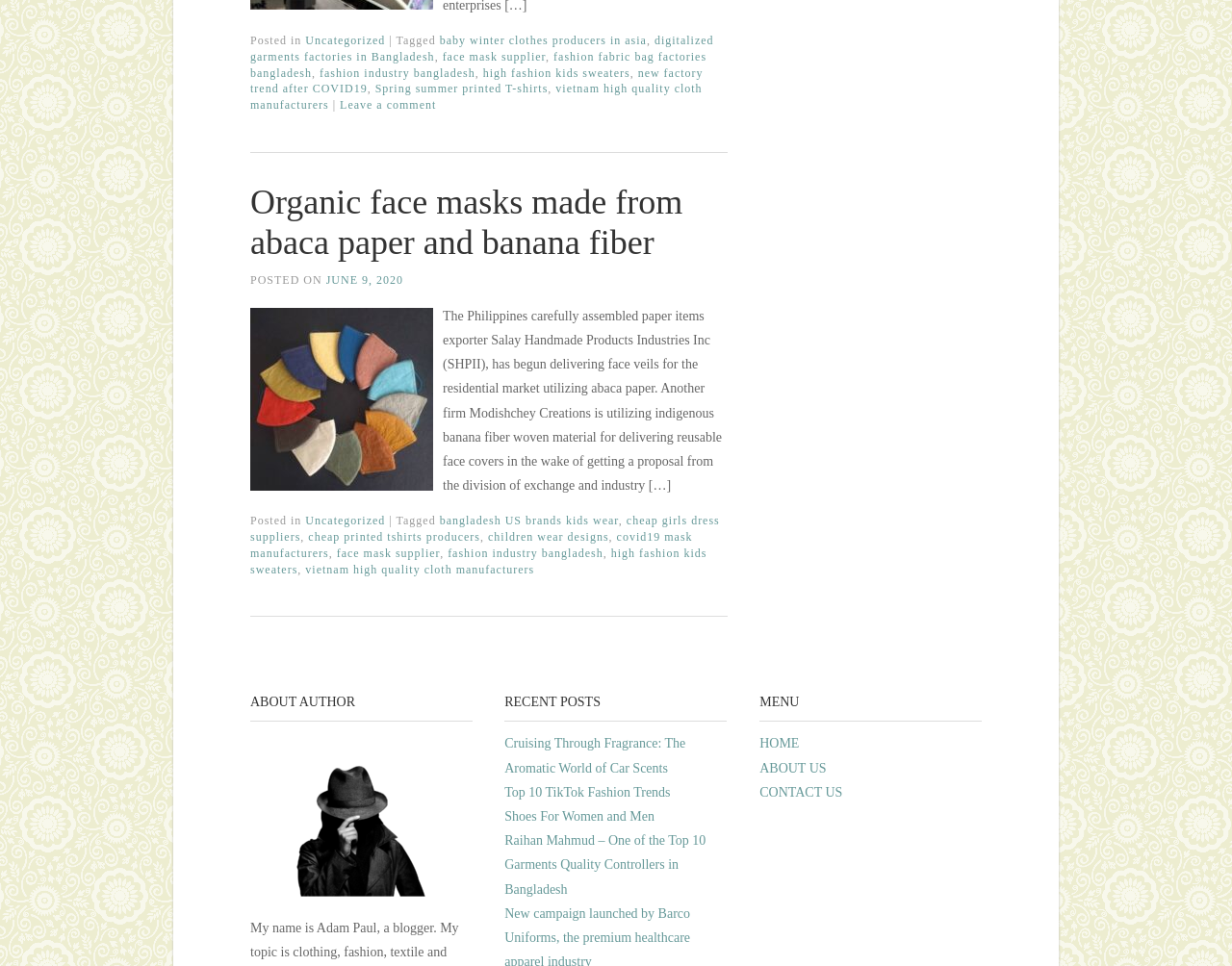What is the title of the article?
Kindly offer a detailed explanation using the data available in the image.

I found the title of the article by looking at the heading element in the article section, which contains the text 'Organic face masks made from abaca paper and banana fiber'.